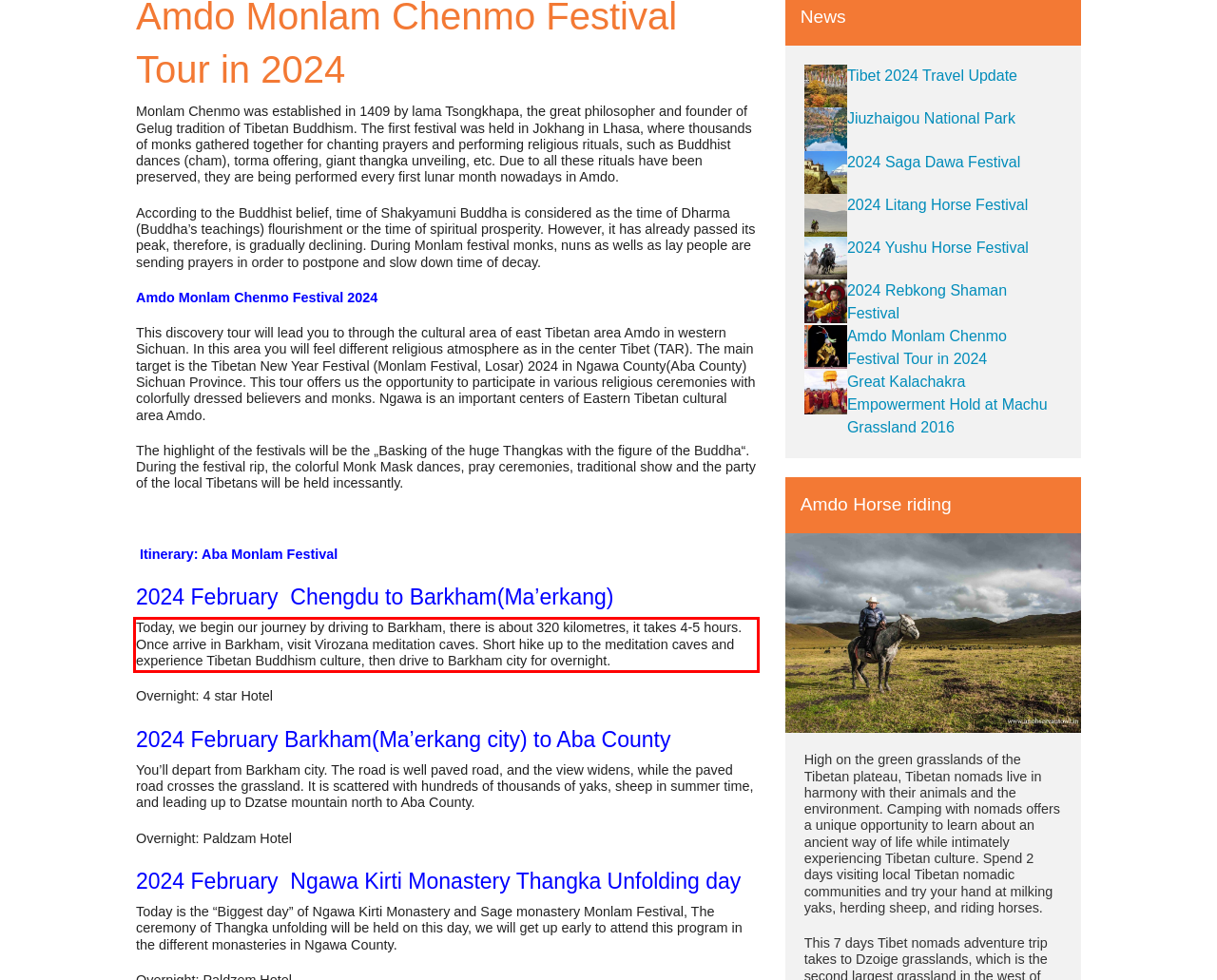You are given a screenshot showing a webpage with a red bounding box. Perform OCR to capture the text within the red bounding box.

Today, we begin our journey by driving to Barkham, there is about 320 kilometres, it takes 4-5 hours. Once arrive in Barkham, visit Virozana meditation caves. Short hike up to the meditation caves and experience Tibetan Buddhism culture, then drive to Barkham city for overnight.